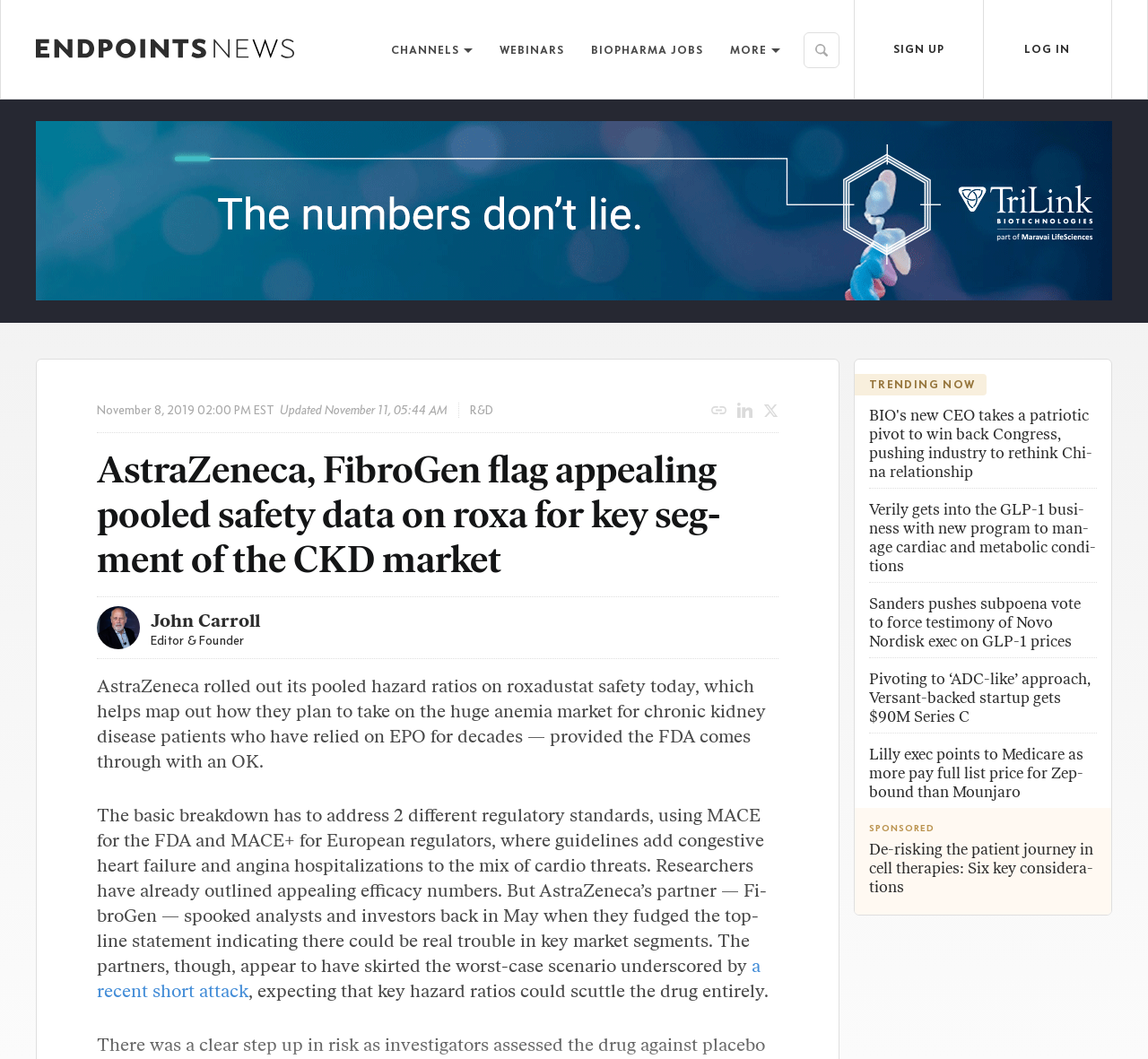Please determine the bounding box coordinates of the element to click on in order to accomplish the following task: "Click on the 'John Carroll' link". Ensure the coordinates are four float numbers ranging from 0 to 1, i.e., [left, top, right, bottom].

[0.131, 0.576, 0.227, 0.596]